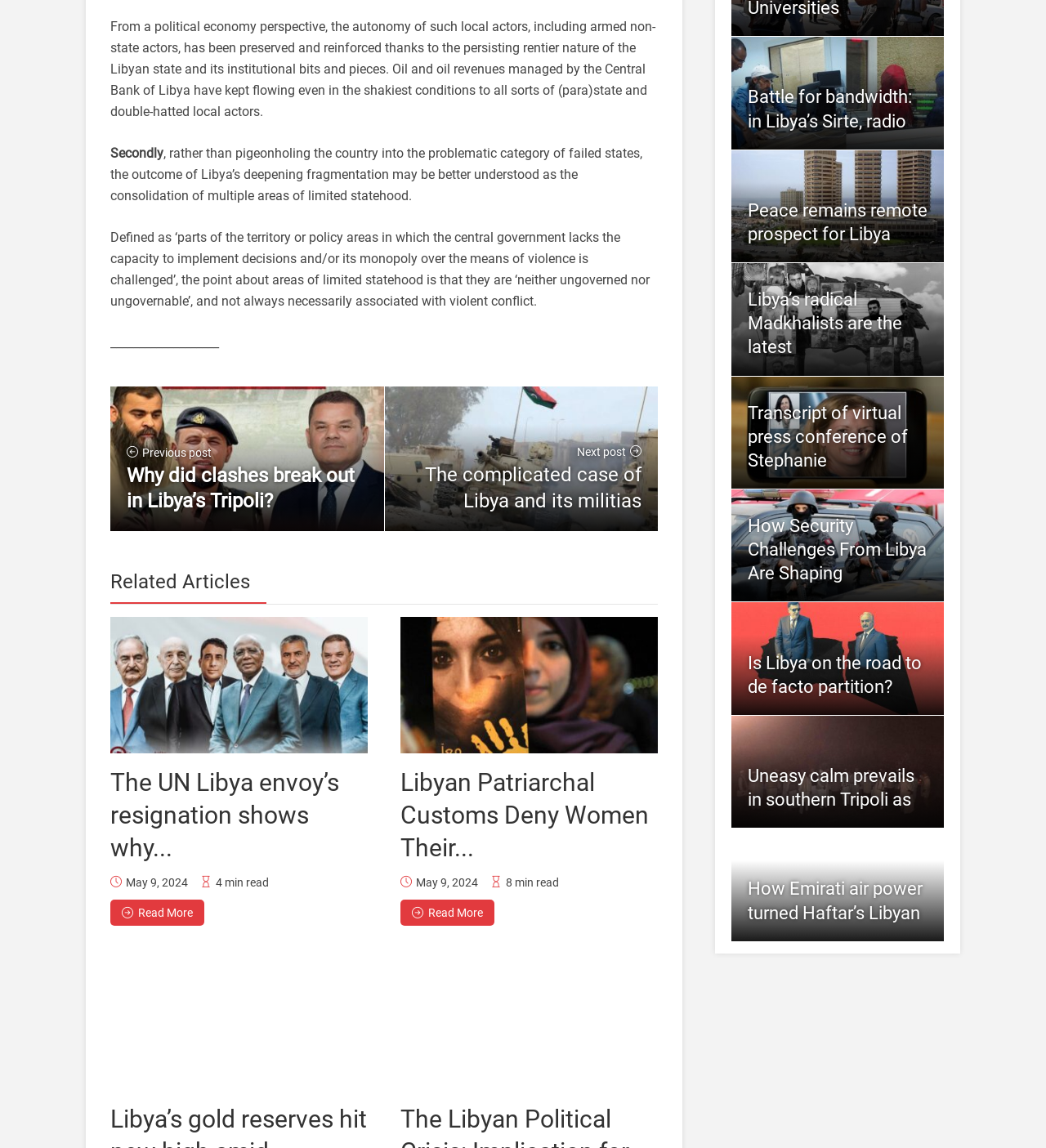Could you specify the bounding box coordinates for the clickable section to complete the following instruction: "Read the next post"?

[0.368, 0.337, 0.629, 0.462]